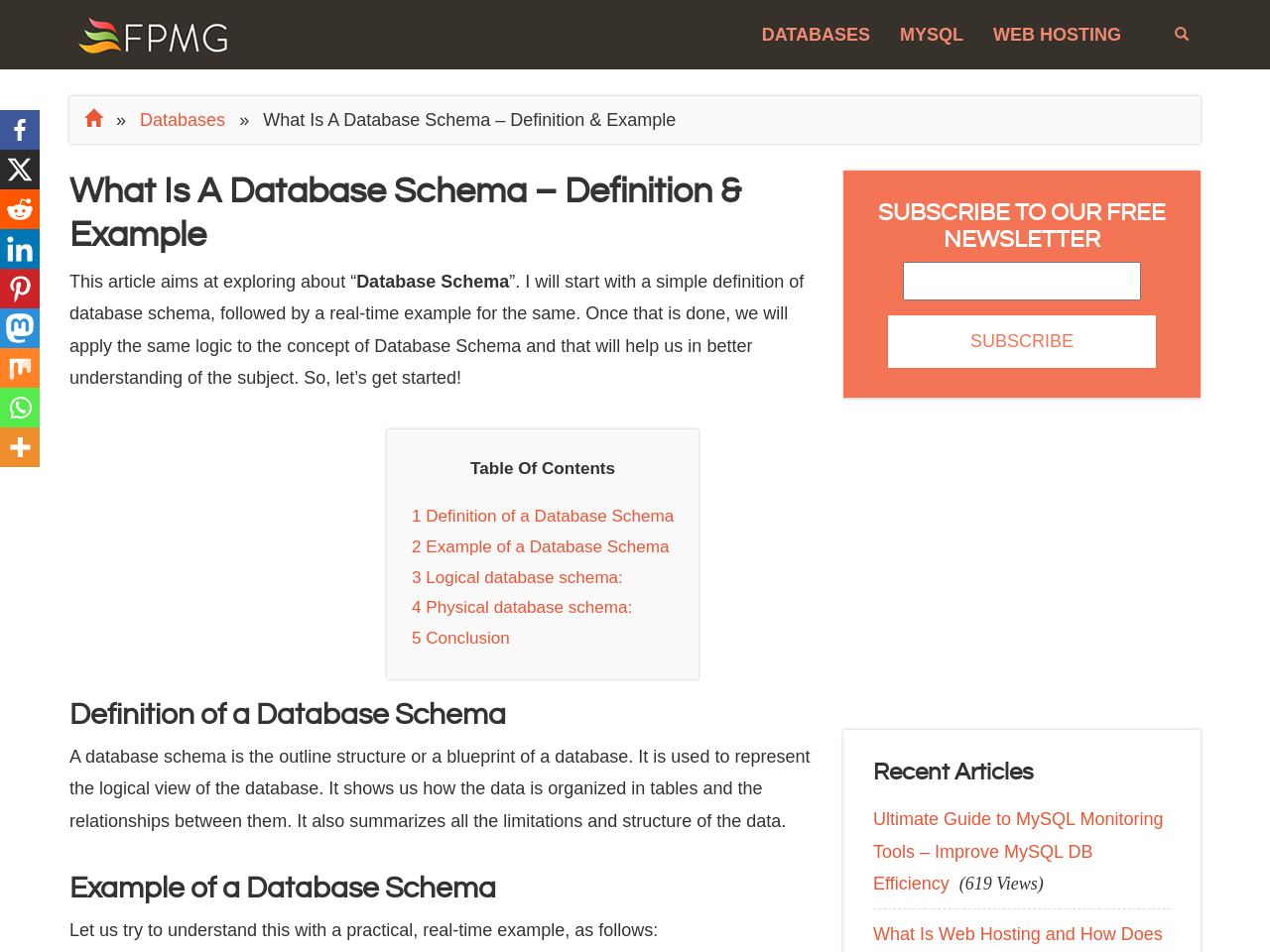Please respond to the question with a concise word or phrase:
How many links are in the table of contents?

5